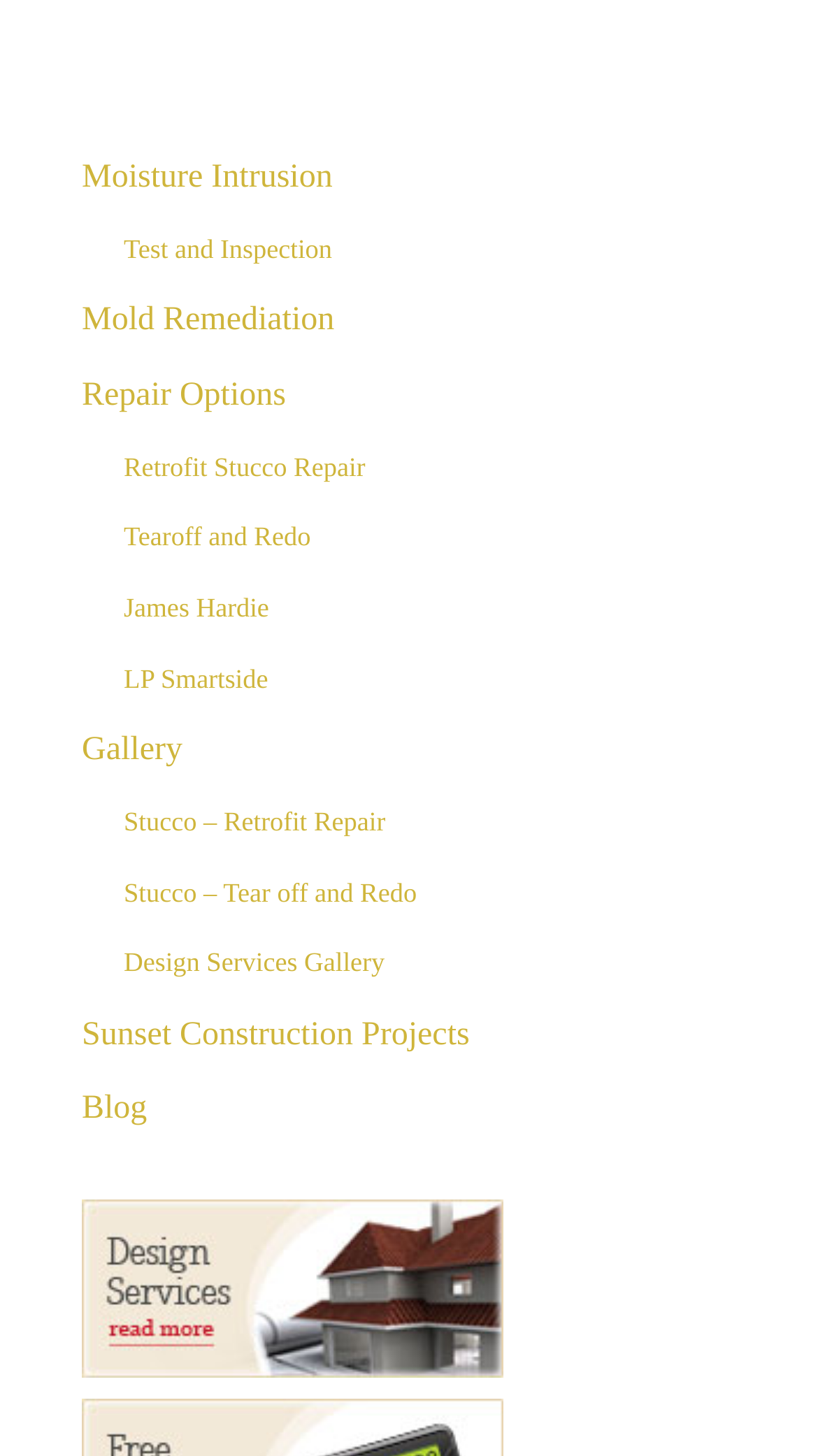How many repair options are listed? Refer to the image and provide a one-word or short phrase answer.

Two